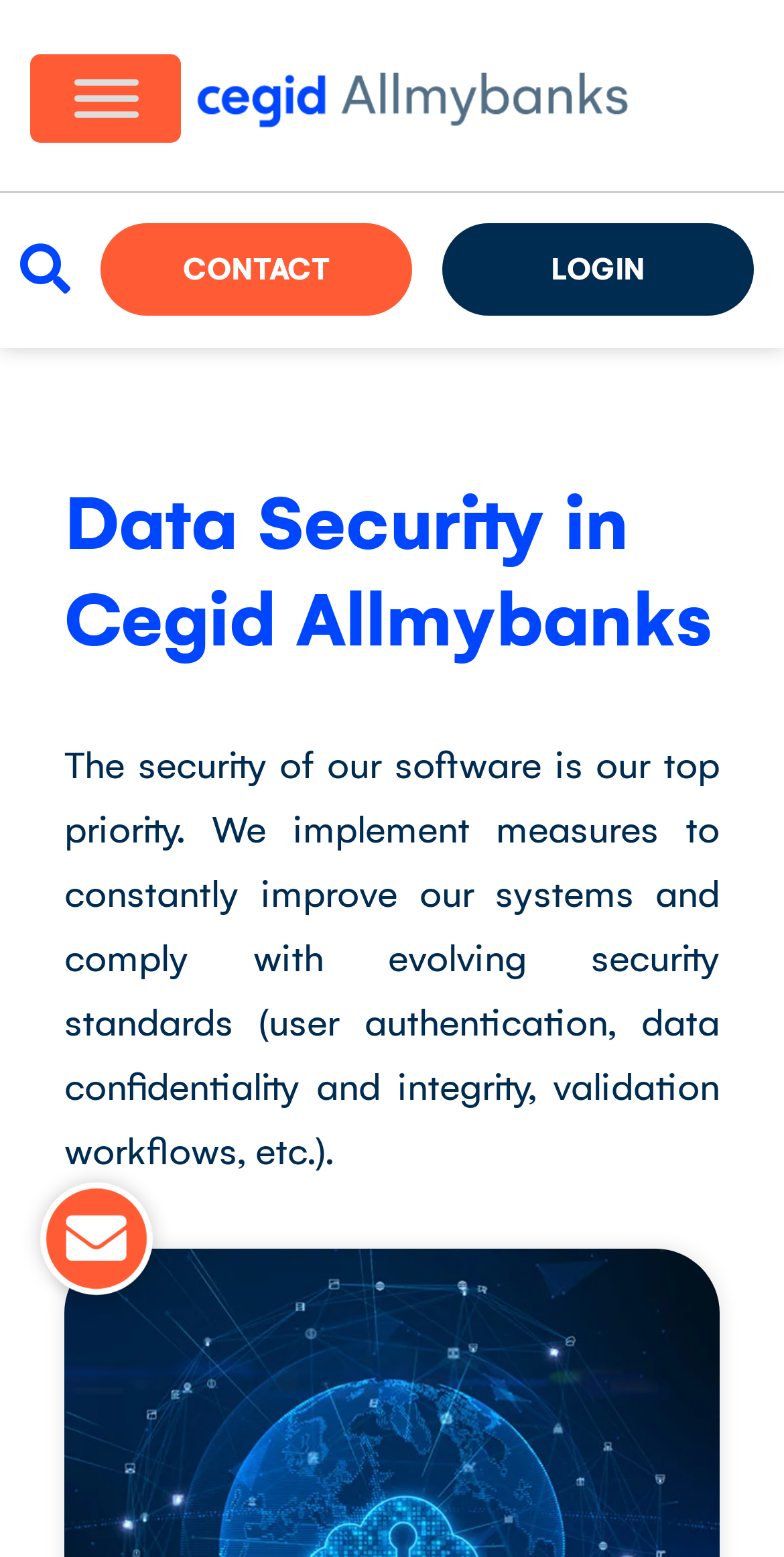Determine the title of the webpage and give its text content.

Data Security in Cegid Allmybanks